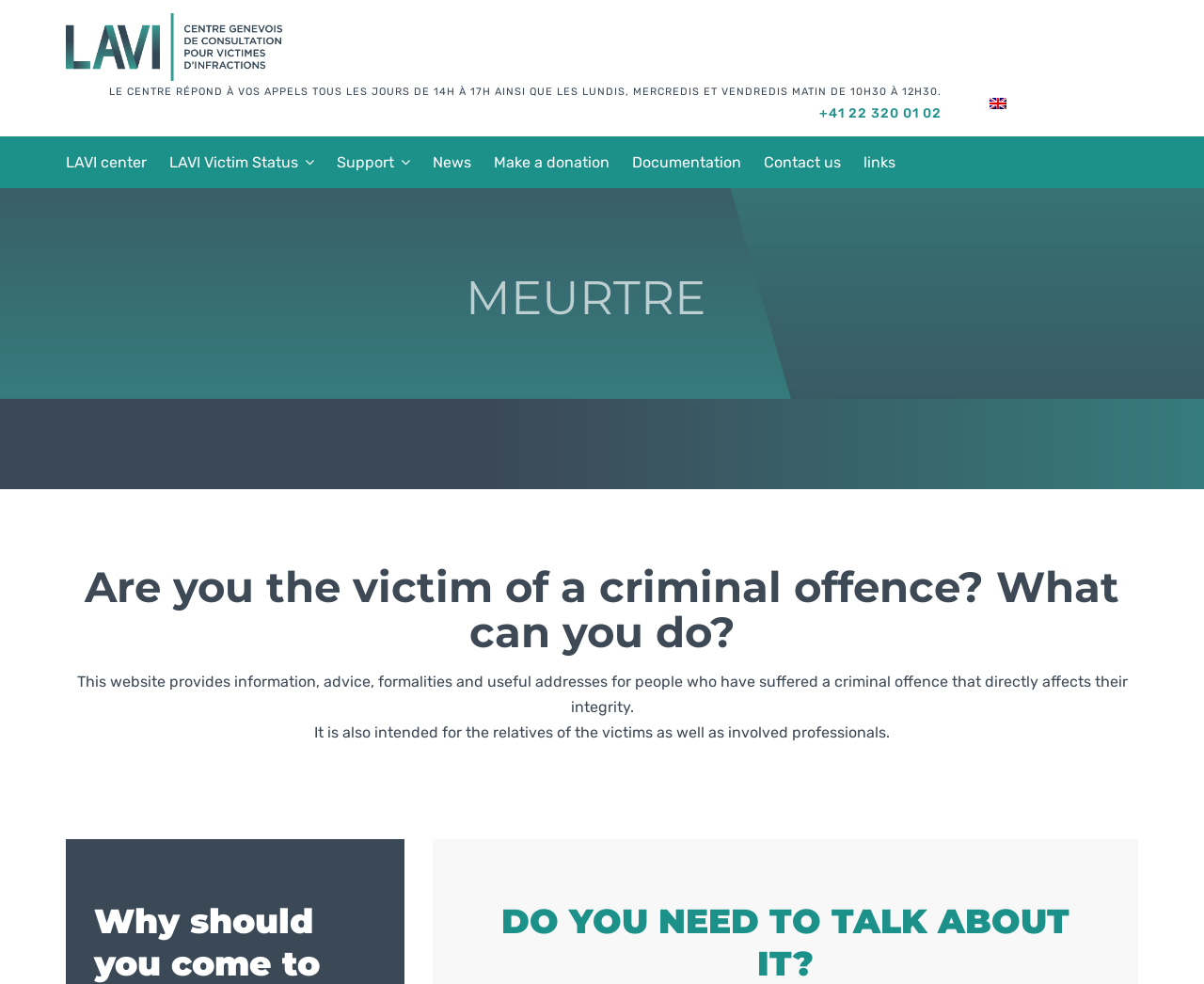Answer briefly with one word or phrase:
What is the phone number to contact the centre?

+41 22 320 01 02